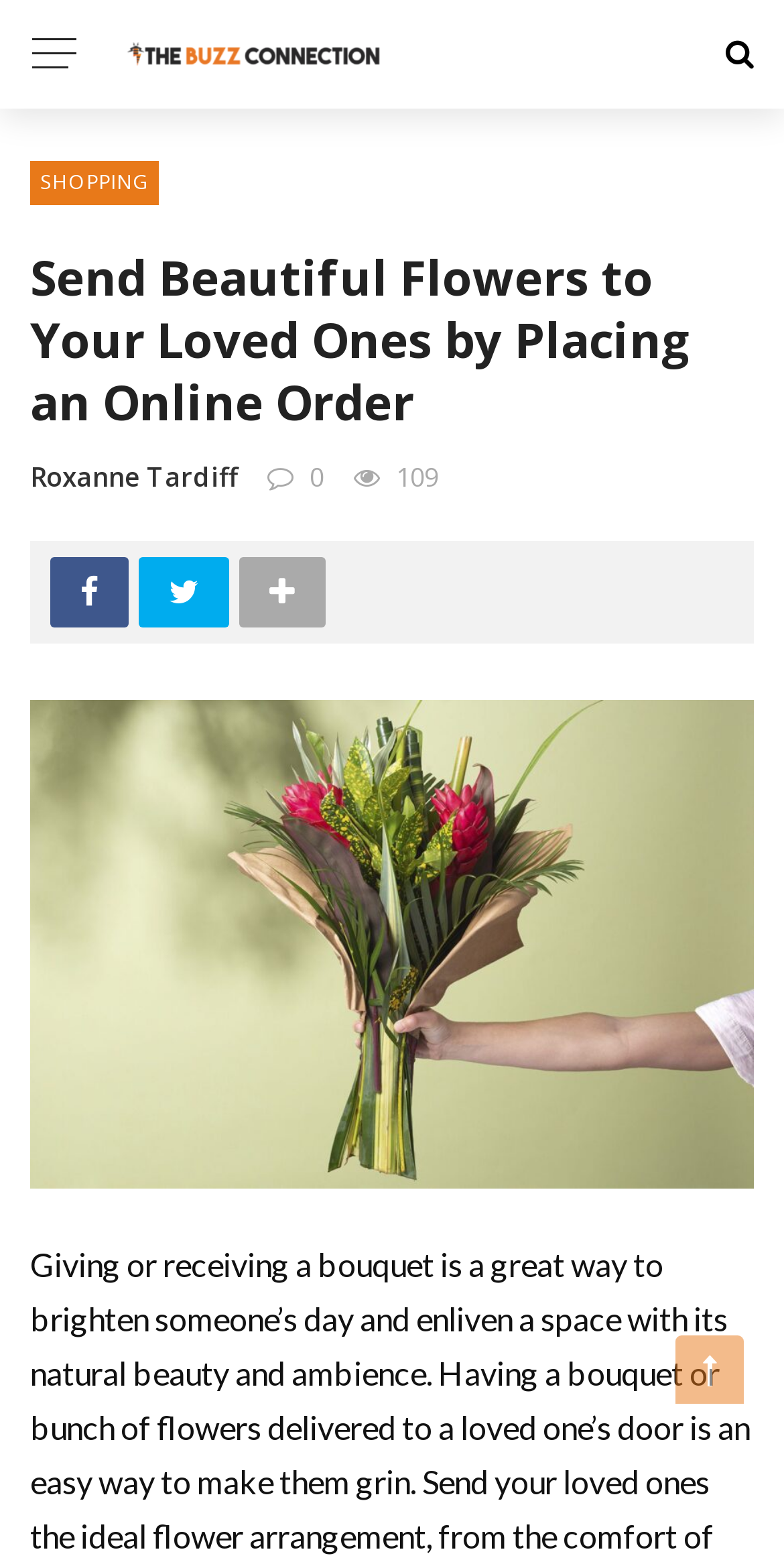Highlight the bounding box of the UI element that corresponds to this description: "Roxanne Tardiff".

[0.038, 0.293, 0.303, 0.316]